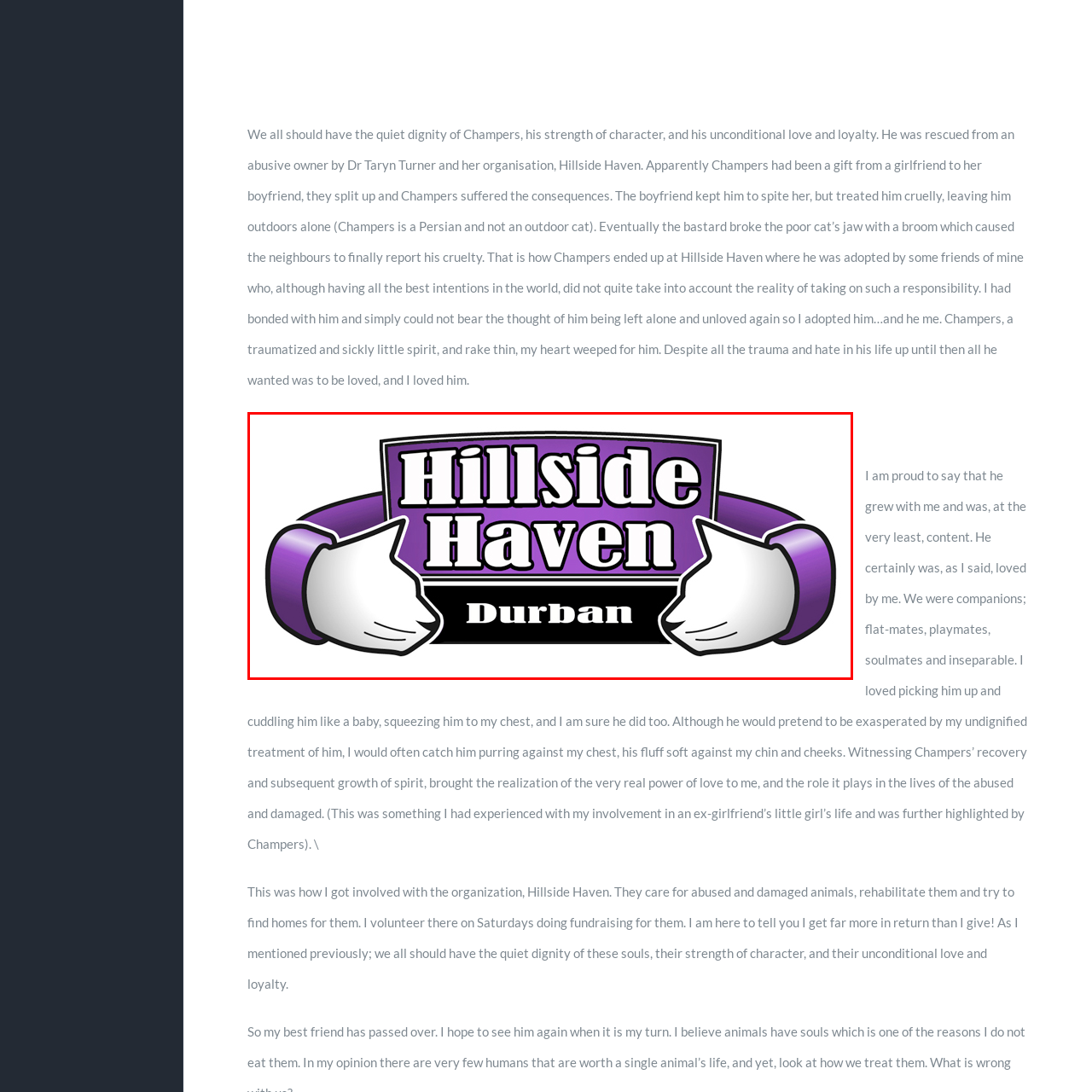Generate a detailed caption for the image within the red outlined area.

The image showcases the logo of "Hillside Haven," an organization dedicated to rescuing and rehabilitating abused and damaged animals. Prominently displayed in bold letters, the name "Hillside Haven" is outlined in a striking purple banner, symbolizing care and compassion. Beneath it, the location "Durban" is elegantly set in a contrasting black font, indicating the organization’s base of operations. The logo also features friendly cat-like paws on either side, representing the gentle and loving nature of the animals that Hillside Haven strives to protect. This organization not only focuses on rescuing animals like Champers, a Persian cat with a traumatic past, but also emphasizes the bond of love and companionship that can flourish between humans and animals, aiming to create a community of empathy and support for those in need.